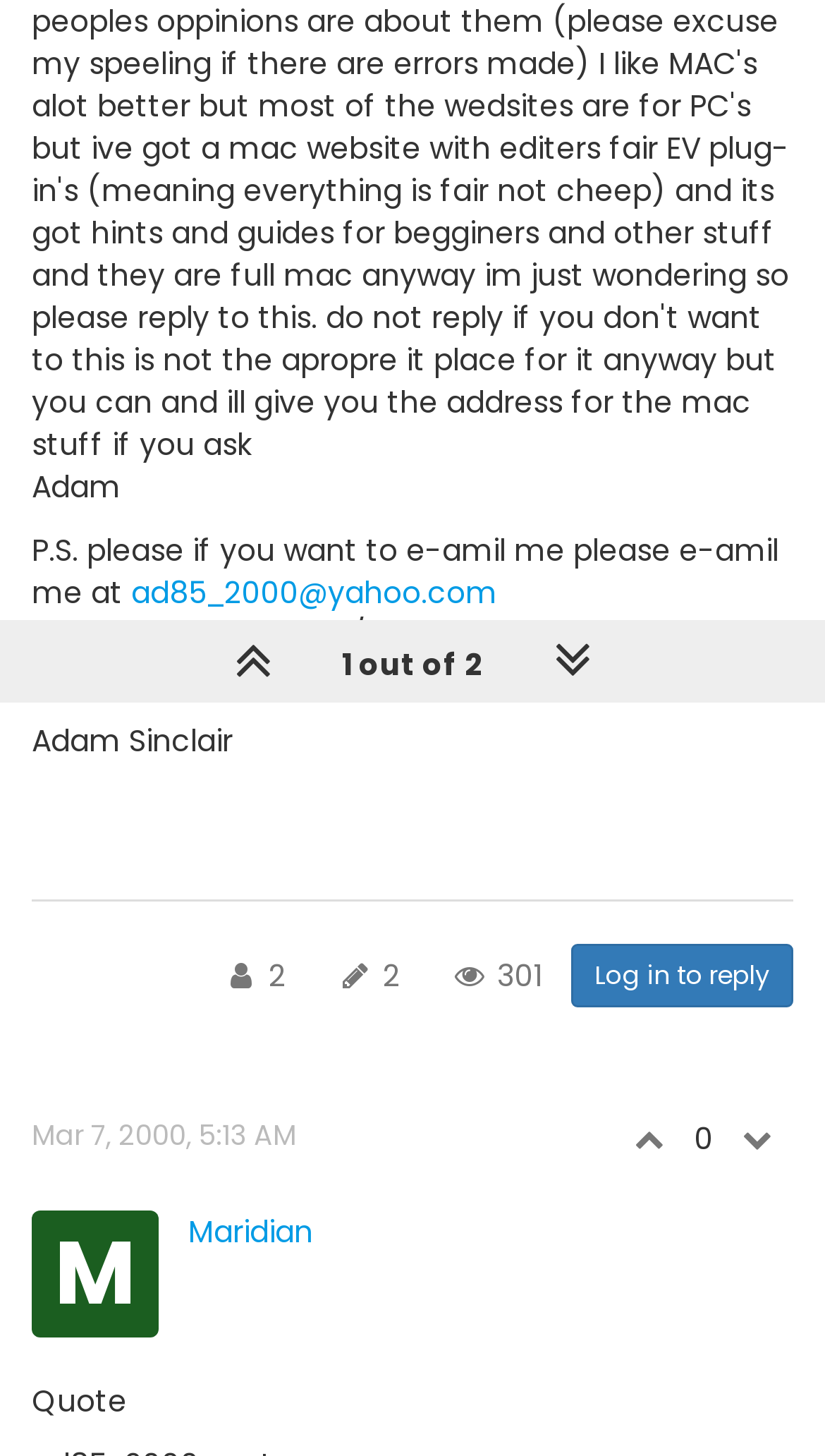Based on the element description: "Maridian", identify the bounding box coordinates for this UI element. The coordinates must be four float numbers between 0 and 1, listed as [left, top, right, bottom].

[0.228, 0.831, 0.379, 0.86]